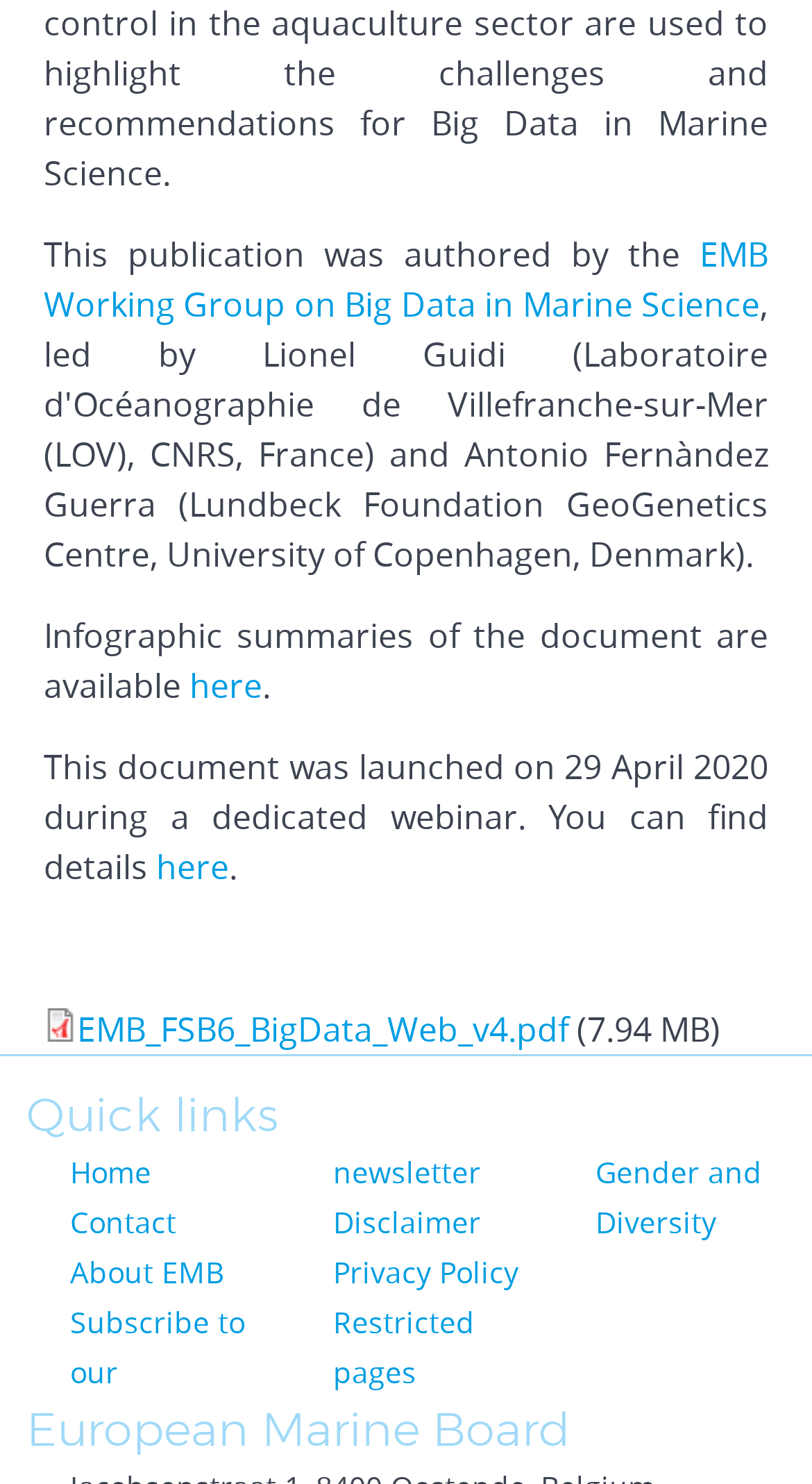Predict the bounding box coordinates for the UI element described as: "Subscribe to our newsletter". The coordinates should be four float numbers between 0 and 1, presented as [left, top, right, bottom].

[0.086, 0.877, 0.302, 0.938]